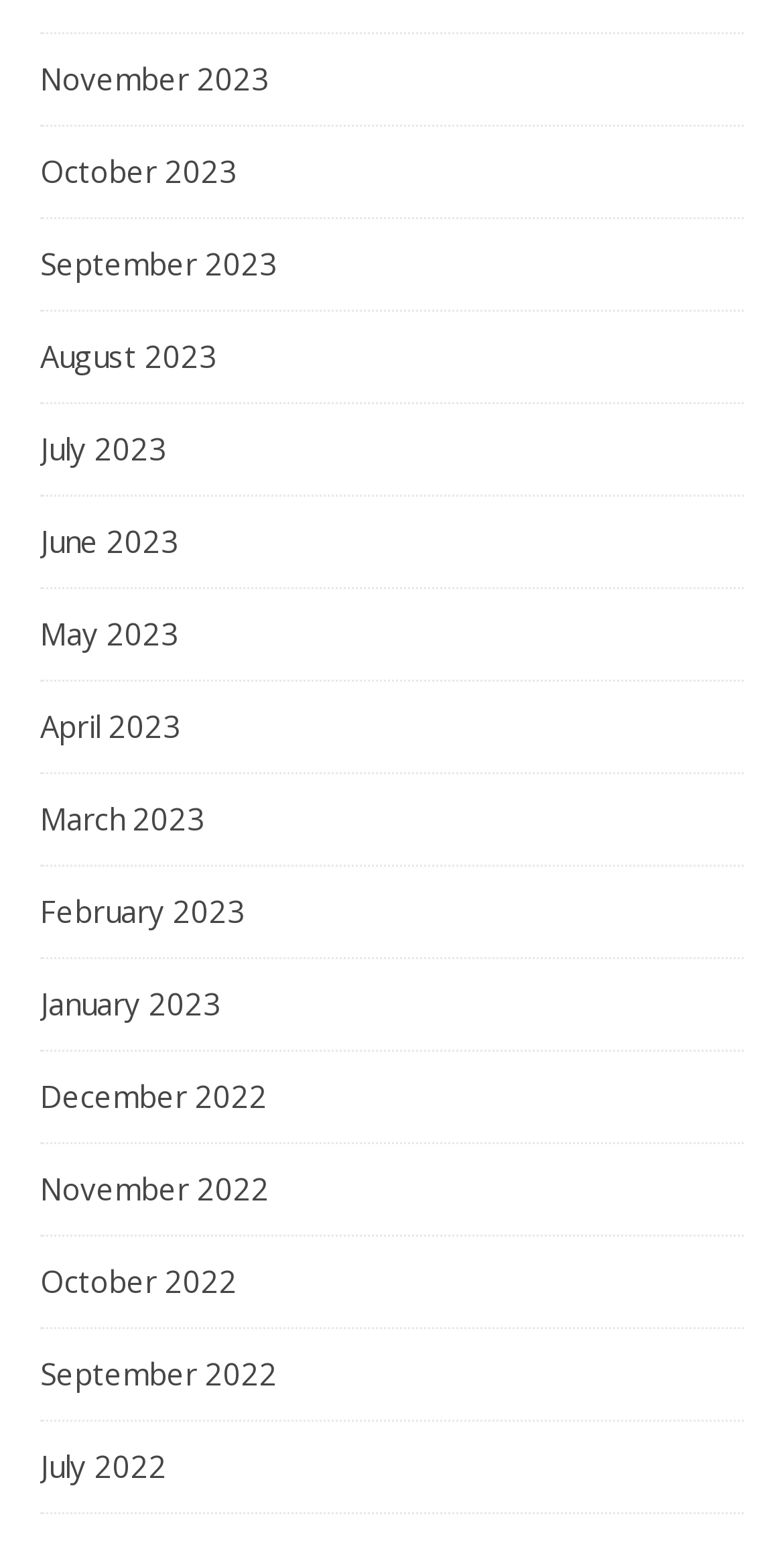How many links are below the 'June 2023' link?
Please give a detailed and elaborate answer to the question.

I compared the y1 and y2 coordinates of each link and found that the links below 'June 2023' are 'May 2023', 'April 2023', 'March 2023', 'February 2023', 'January 2023', 'December 2022', and 'November 2022', which are 7 links in total.